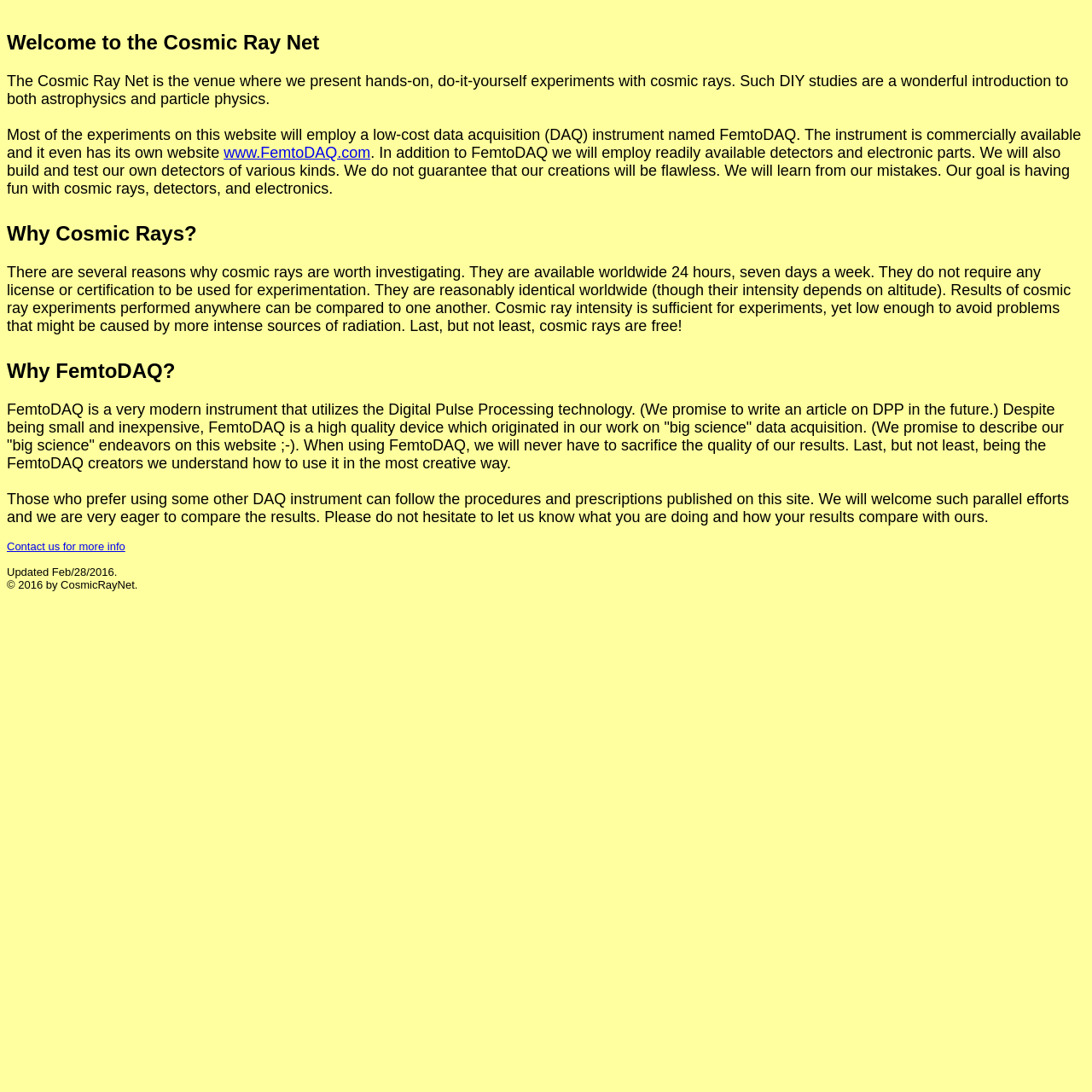Produce an elaborate caption capturing the essence of the webpage.

The webpage is about the Cosmic Ray Net, a platform for hands-on, do-it-yourself experiments with cosmic rays. At the top, there is a title "Welcome to the Cosmic Ray Net" followed by a brief introduction to the website's purpose. Below the introduction, there is a paragraph explaining that the website will employ a low-cost data acquisition instrument named FemtoDAQ, along with readily available detectors and electronic parts, to conduct experiments.

To the right of the FemtoDAQ mention, there is a link to the FemtoDAQ website. The text continues to explain that the website will also build and test its own detectors, and that mistakes are expected, but the goal is to have fun with cosmic rays, detectors, and electronics.

Further down, there is a section titled "Why Cosmic Rays?" which lists several reasons why cosmic rays are worth investigating, including their worldwide availability, lack of licensing requirements, and sufficient intensity for experimentation.

Below this section, there is another titled "Why FemtoDAQ?" which explains the advantages of using FemtoDAQ, including its modern technology, high quality, and creative usage possibilities. The text also invites users to follow the website's procedures using other DAQ instruments and to share their results.

At the bottom of the page, there is a link to contact the website for more information, followed by a note on the last update date and a copyright notice.